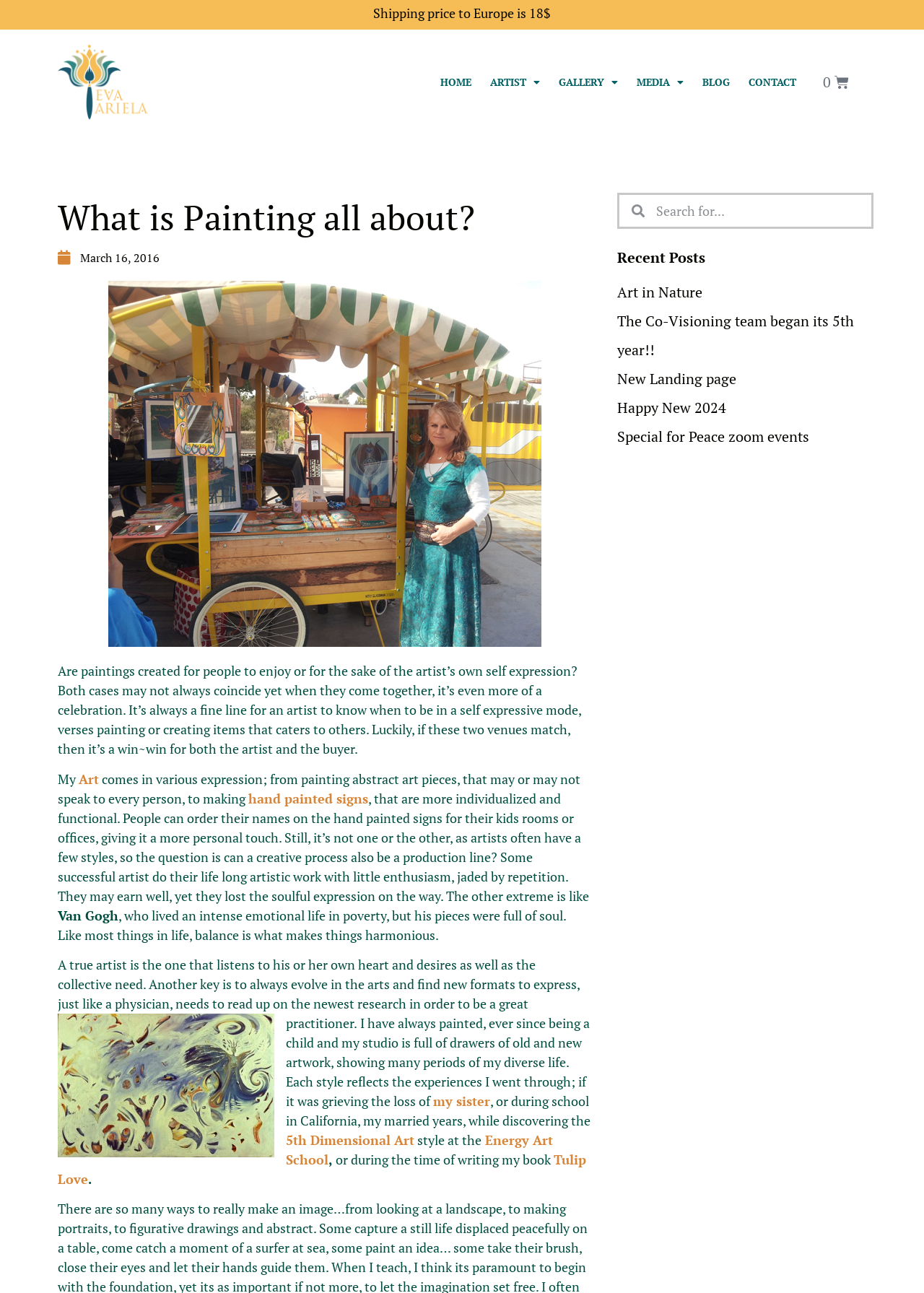Kindly respond to the following question with a single word or a brief phrase: 
What type of art does the artist create?

Various